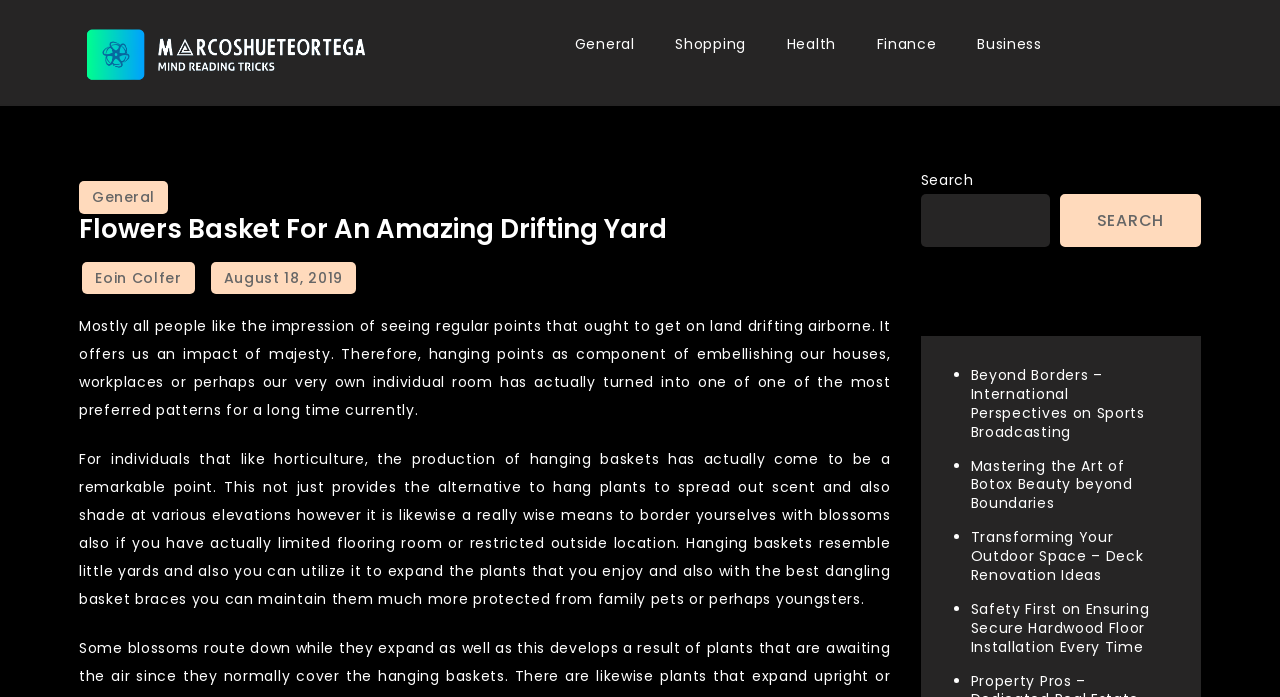What is the purpose of hanging baskets?
Kindly offer a comprehensive and detailed response to the question.

According to the webpage, hanging baskets are not only a decorative item but also a way to surround oneself with flowers, even with limited floor space or outdoor area. It provides an alternative to hang plants at different elevations, spreading scent and shade.